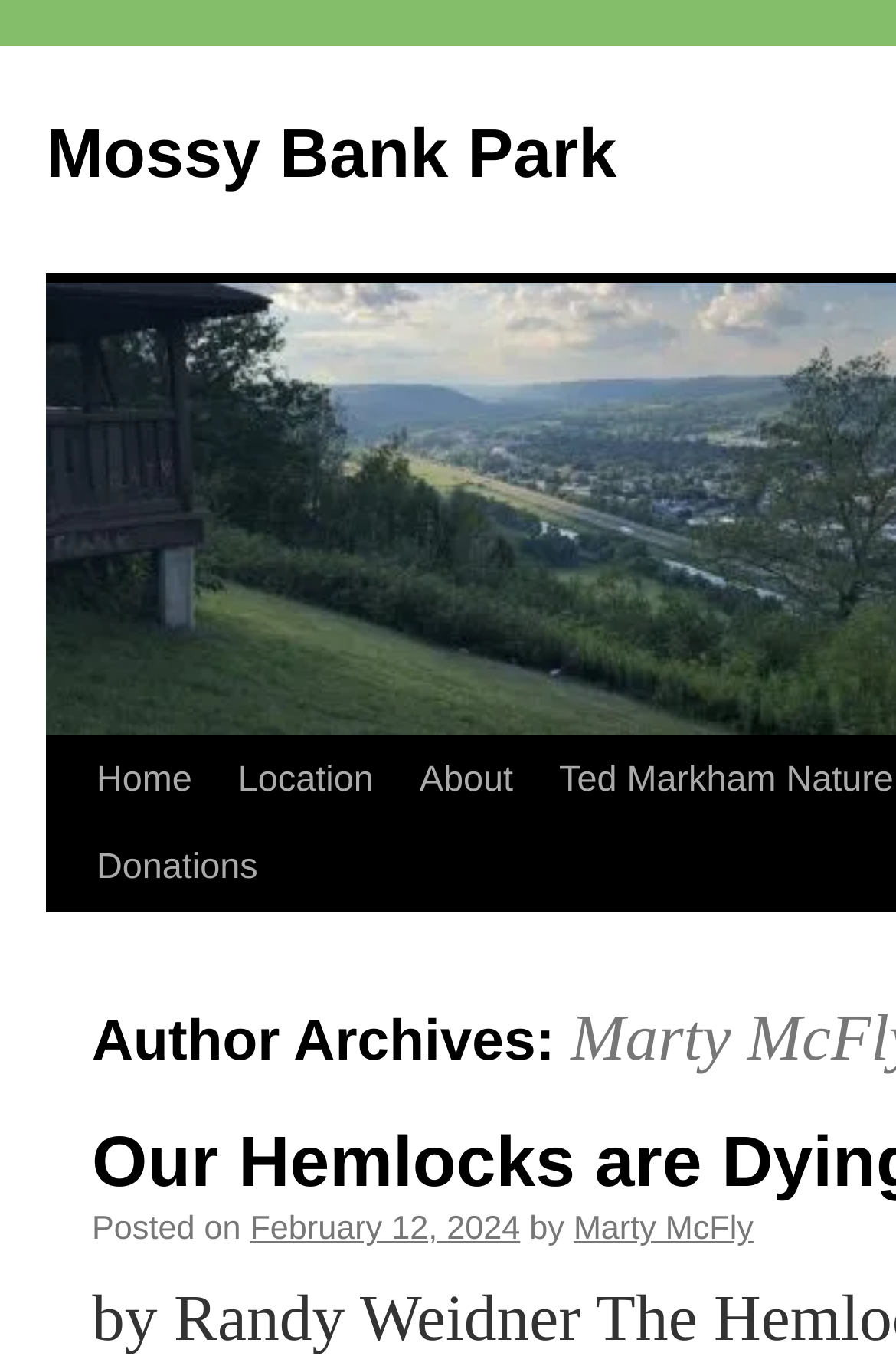What is the date of the latest article?
Look at the image and provide a short answer using one word or a phrase.

February 12, 2024